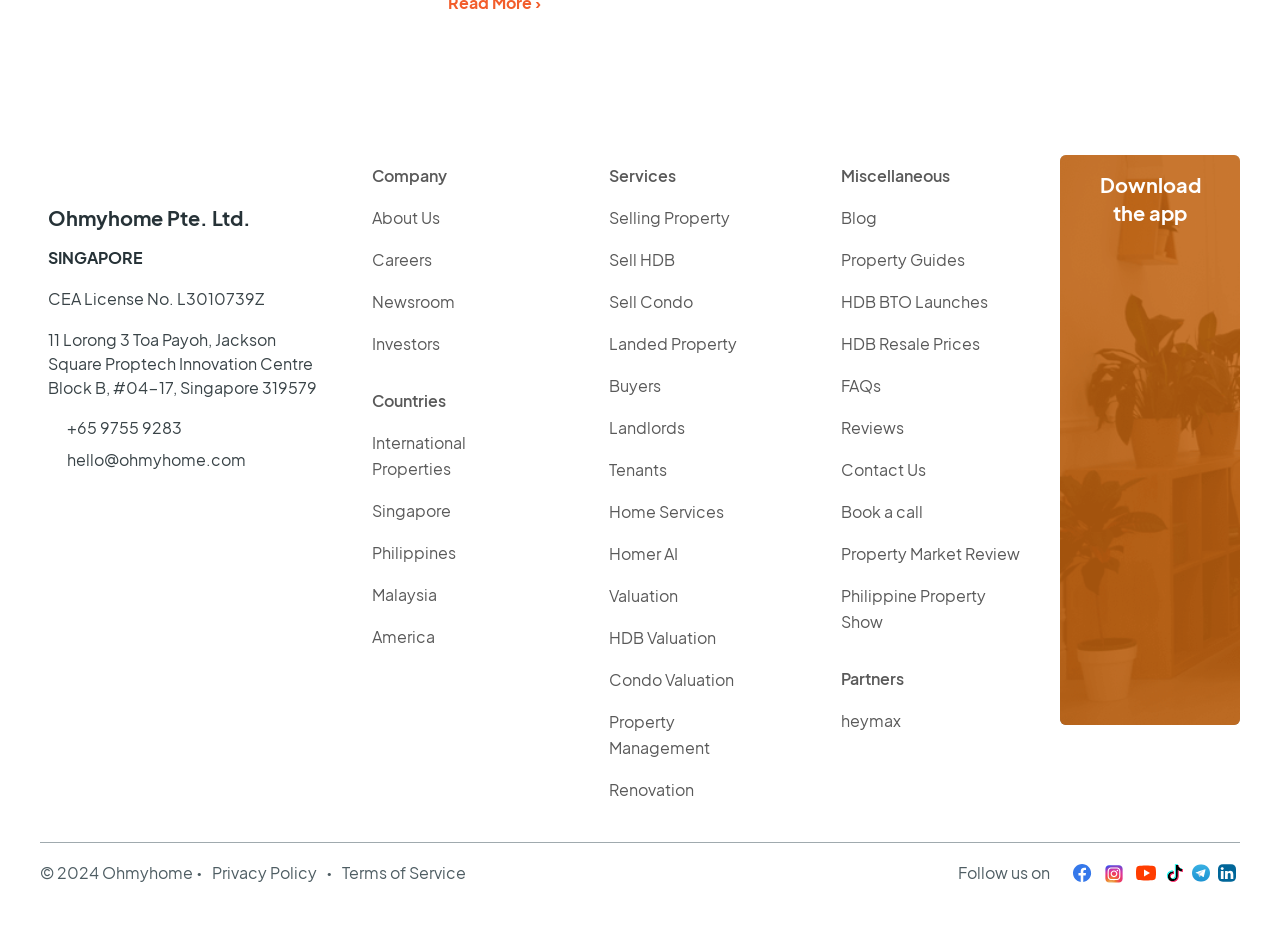Can you specify the bounding box coordinates for the region that should be clicked to fulfill this instruction: "Click on the 'Company' link".

[0.272, 0.167, 0.445, 0.212]